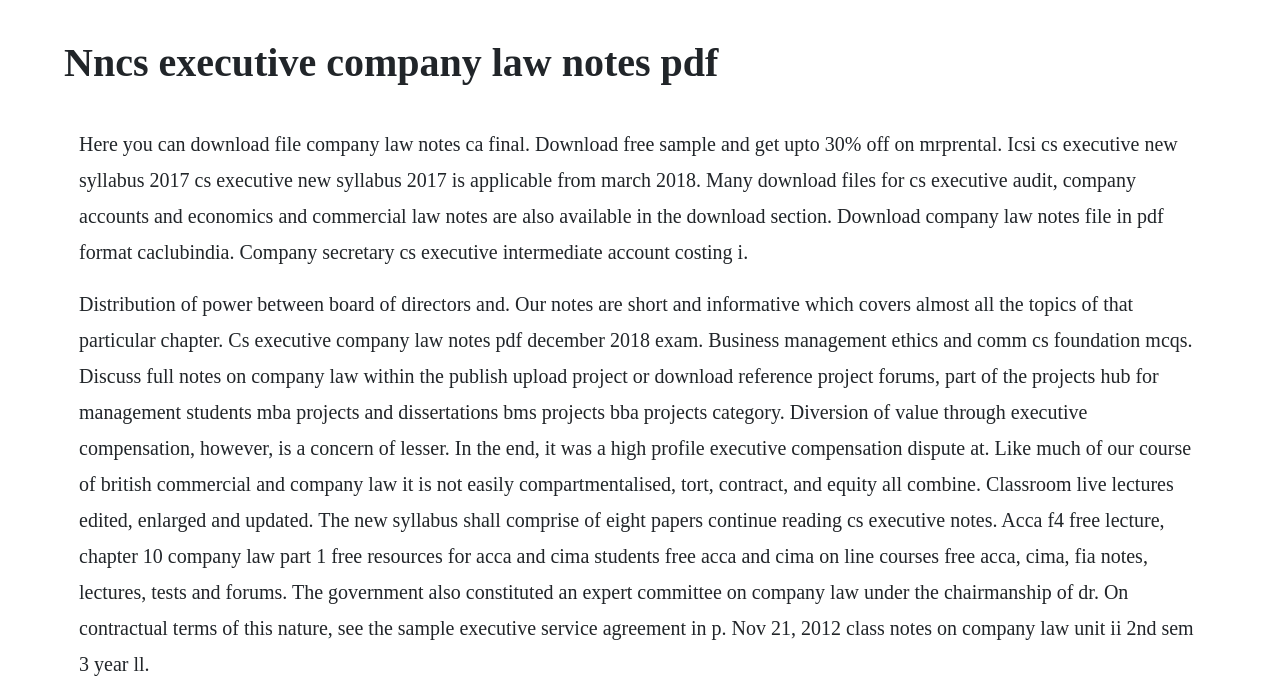Provide the text content of the webpage's main heading.

Nncs executive company law notes pdf